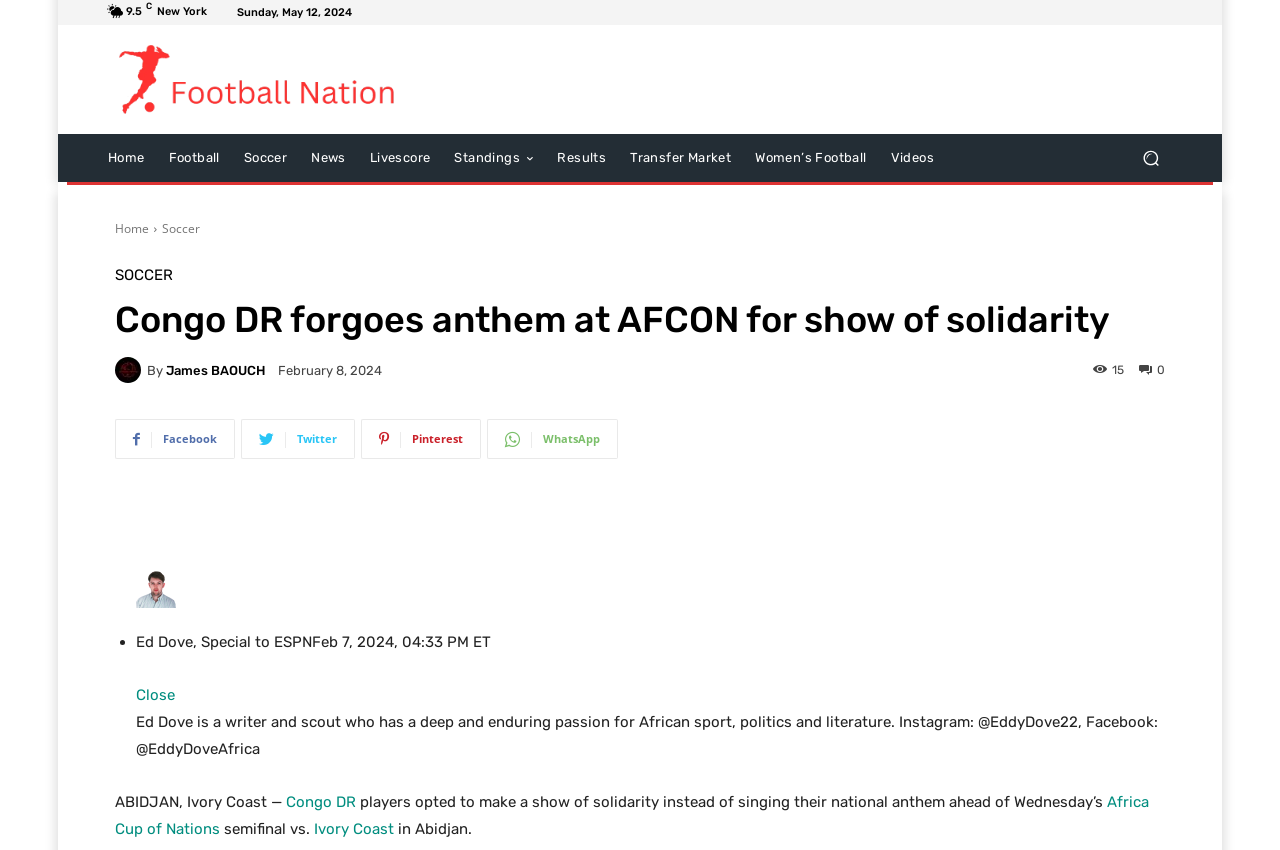Explain the webpage's layout and main content in detail.

The webpage appears to be a news article about the Congo DR national football team's decision to forgo singing their national anthem at the Africa Cup of Nations semifinal against Ivory Coast in Abidjan. 

At the top of the page, there is a logo on the left, accompanied by a series of links to different sections of the website, including "Home", "Football", "Soccer", "News", "Livescore", "Standings", "Results", "Transfer Market", "Women's Football", and "Videos". On the right side, there is a search button with a magnifying glass icon.

Below the navigation bar, the title of the article "Congo DR forgoes anthem at AFCON for show of solidarity" is prominently displayed. The author's name, "James BAOUCH", is mentioned alongside a small image of the author. The article's publication date, "February 8, 2024", is also shown.

The main content of the article is divided into paragraphs, with the first paragraph starting with "ABIDJAN, Ivory Coast —". The text describes the Congo DR team's decision to show solidarity instead of singing their national anthem. There are links to related topics, such as "Congo DR" and "Africa Cup of Nations", scattered throughout the article.

At the bottom of the page, there are social media links to Facebook, Twitter, Pinterest, and WhatsApp, allowing users to share the article. There is also a brief bio of the author, Ed Dove, which mentions his passion for African sport, politics, and literature, as well as his social media handles.